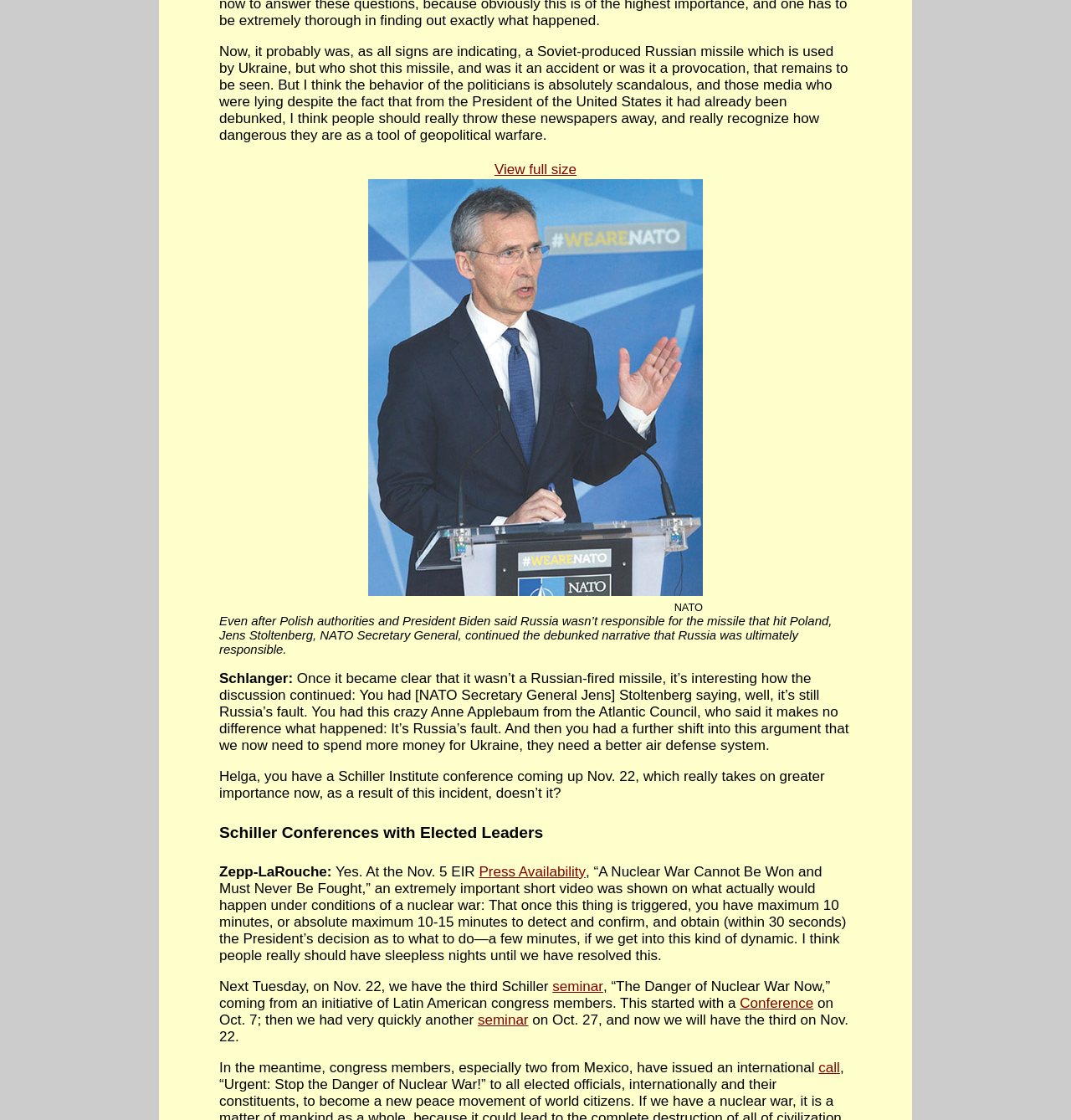Locate and provide the bounding box coordinates for the HTML element that matches this description: "View full size".

[0.344, 0.144, 0.656, 0.535]